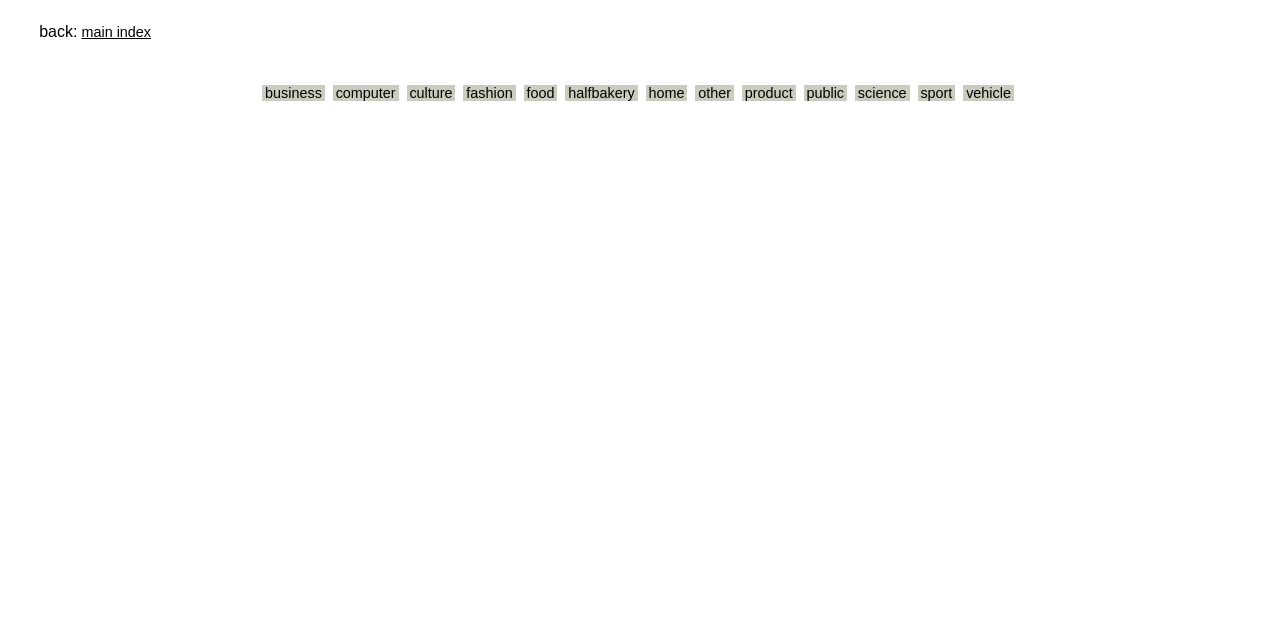Locate the UI element that matches the description public in the webpage screenshot. Return the bounding box coordinates in the format (top-left x, top-left y, bottom-right x, bottom-right y), with values ranging from 0 to 1.

[0.628, 0.133, 0.662, 0.158]